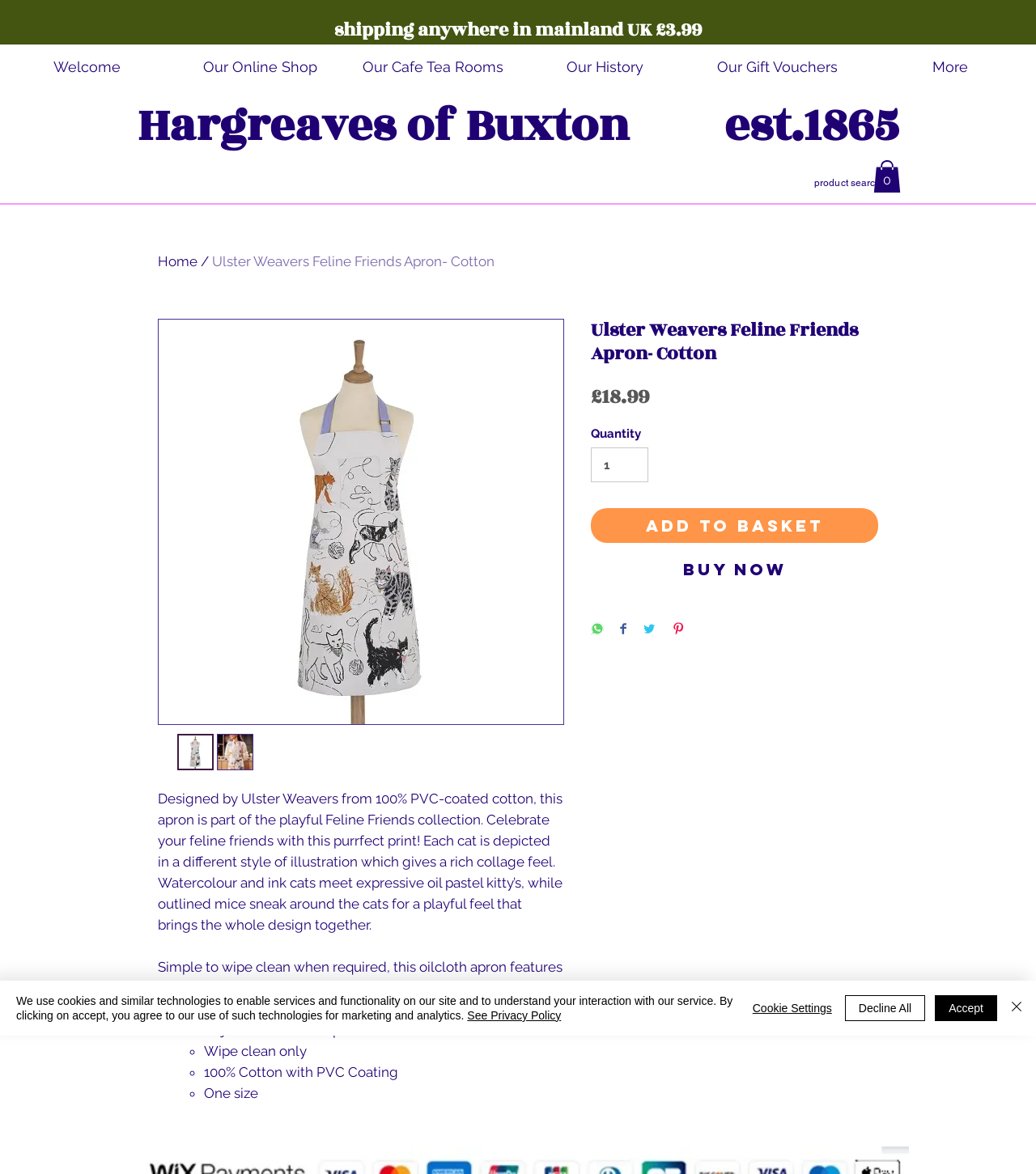Show the bounding box coordinates of the region that should be clicked to follow the instruction: "Add to basket."

[0.57, 0.433, 0.848, 0.463]